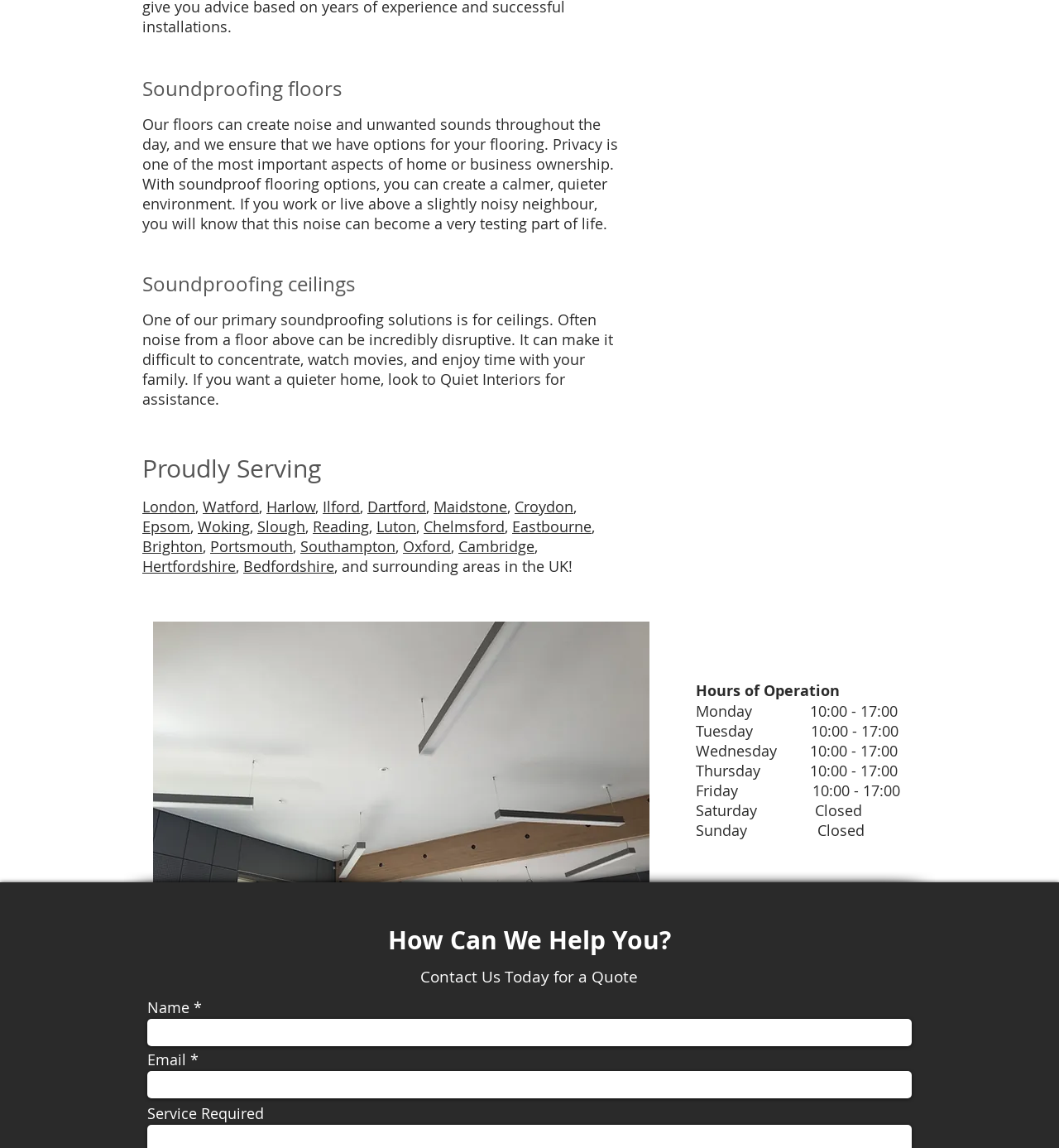What type of ceilings does Quiet Interiors specialize in?
Please answer the question as detailed as possible based on the image.

The webpage has an image with the caption 'Acoustic Plaster Ceilings in London', which suggests that Quiet Interiors specializes in acoustic plaster ceilings.